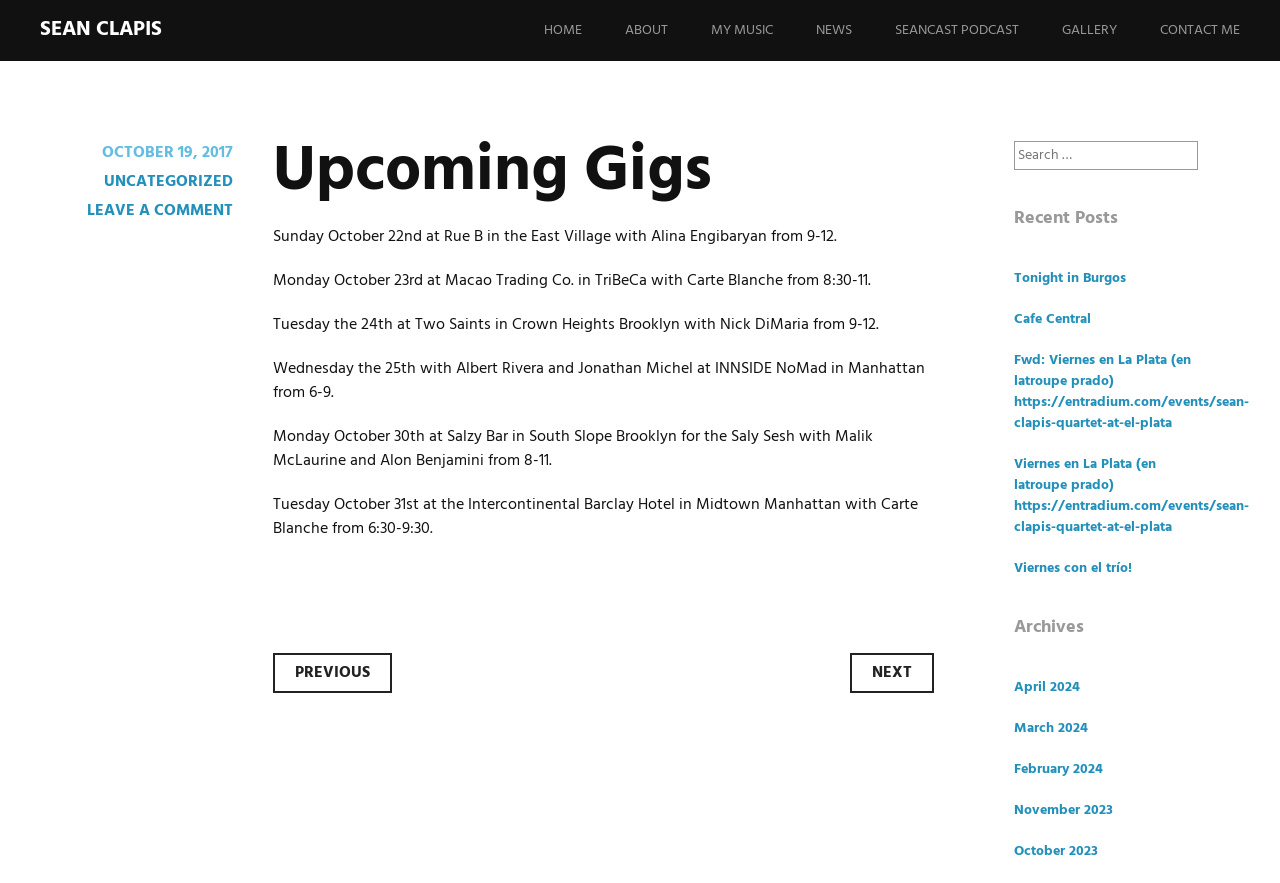Please specify the bounding box coordinates of the clickable section necessary to execute the following command: "View upcoming gig on Sunday October 22nd".

[0.213, 0.254, 0.654, 0.283]